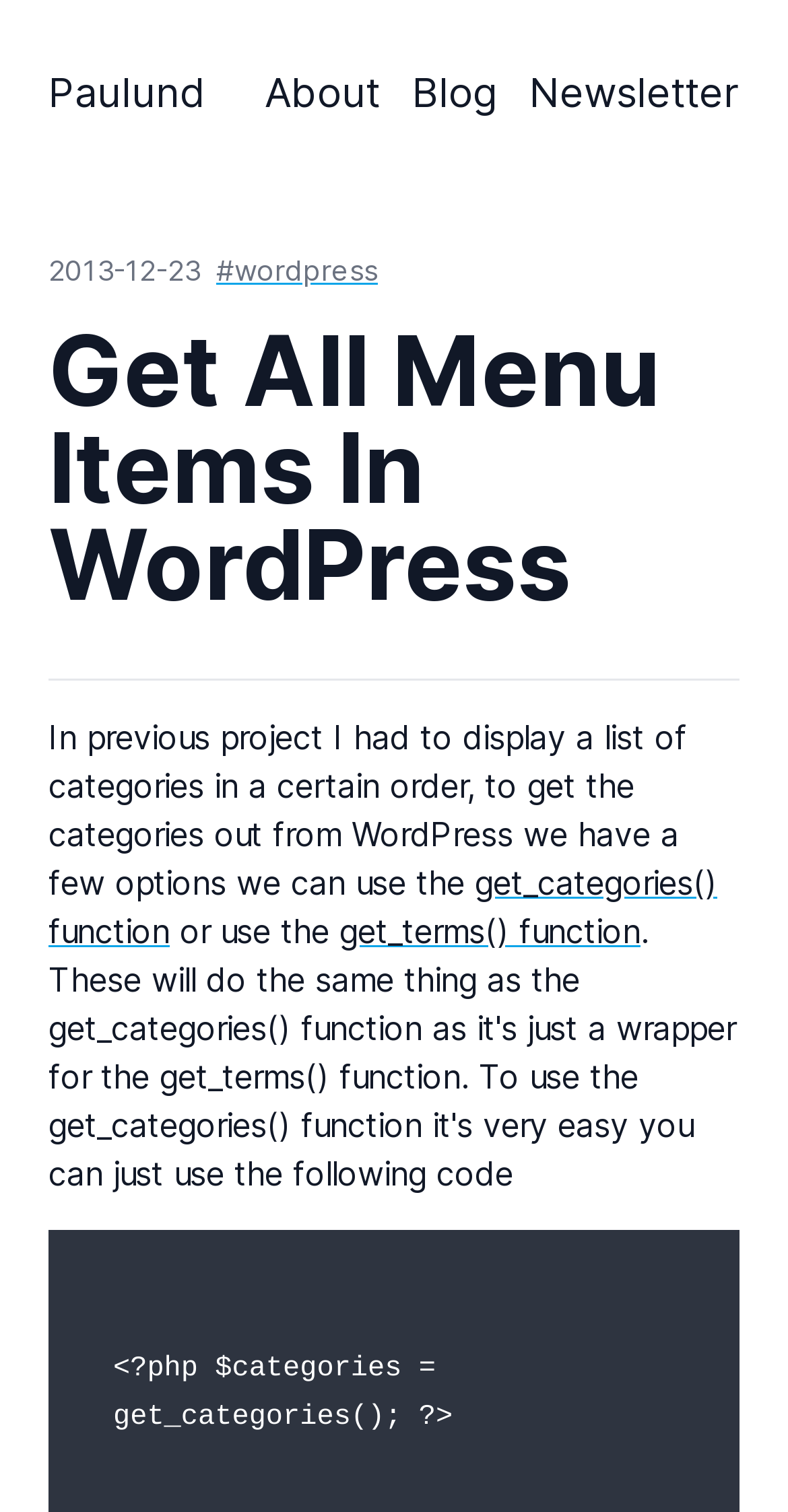Based on the description "16", find the bounding box of the specified UI element.

None